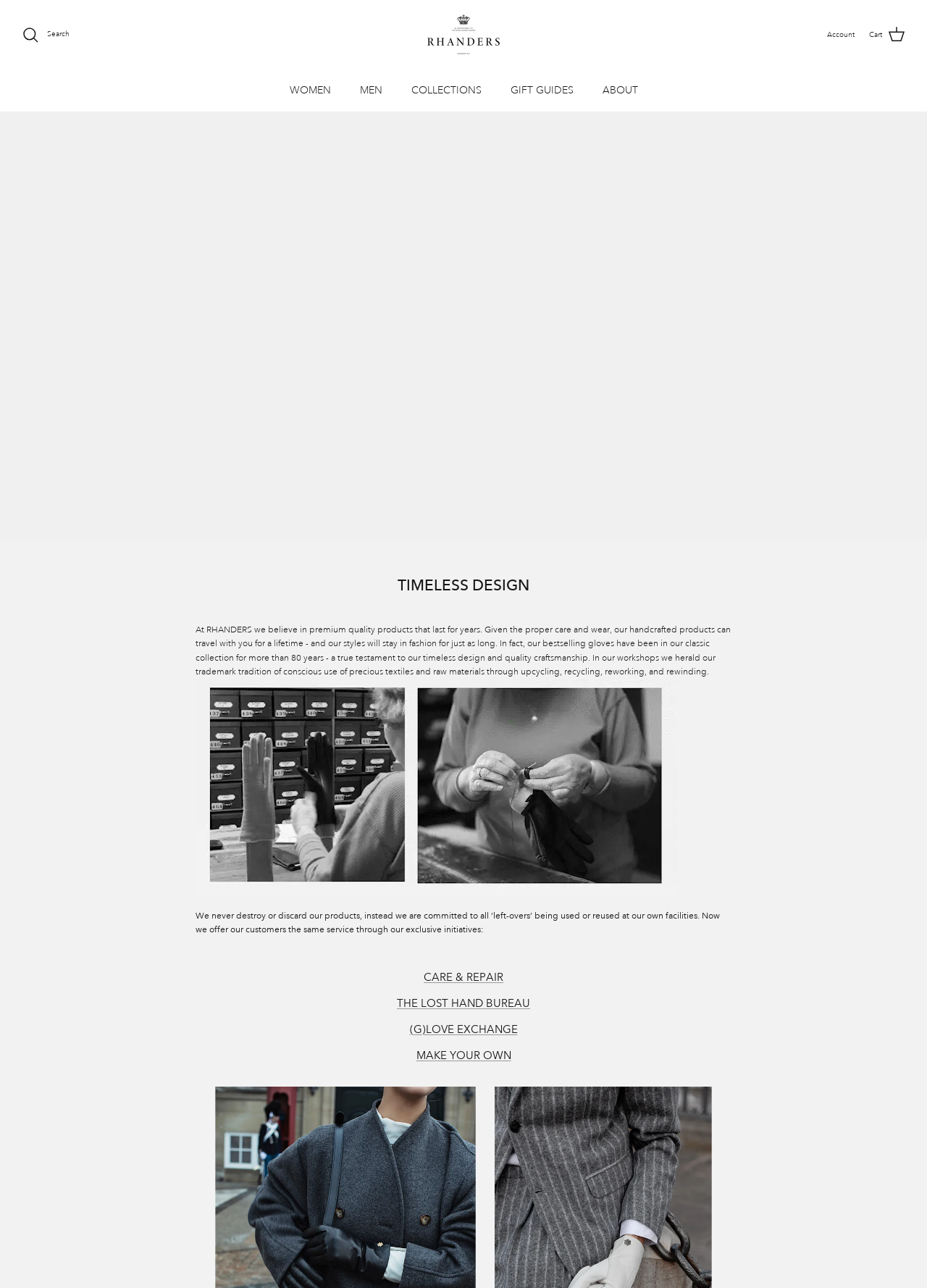Please identify the bounding box coordinates for the region that you need to click to follow this instruction: "sort messages by date".

None